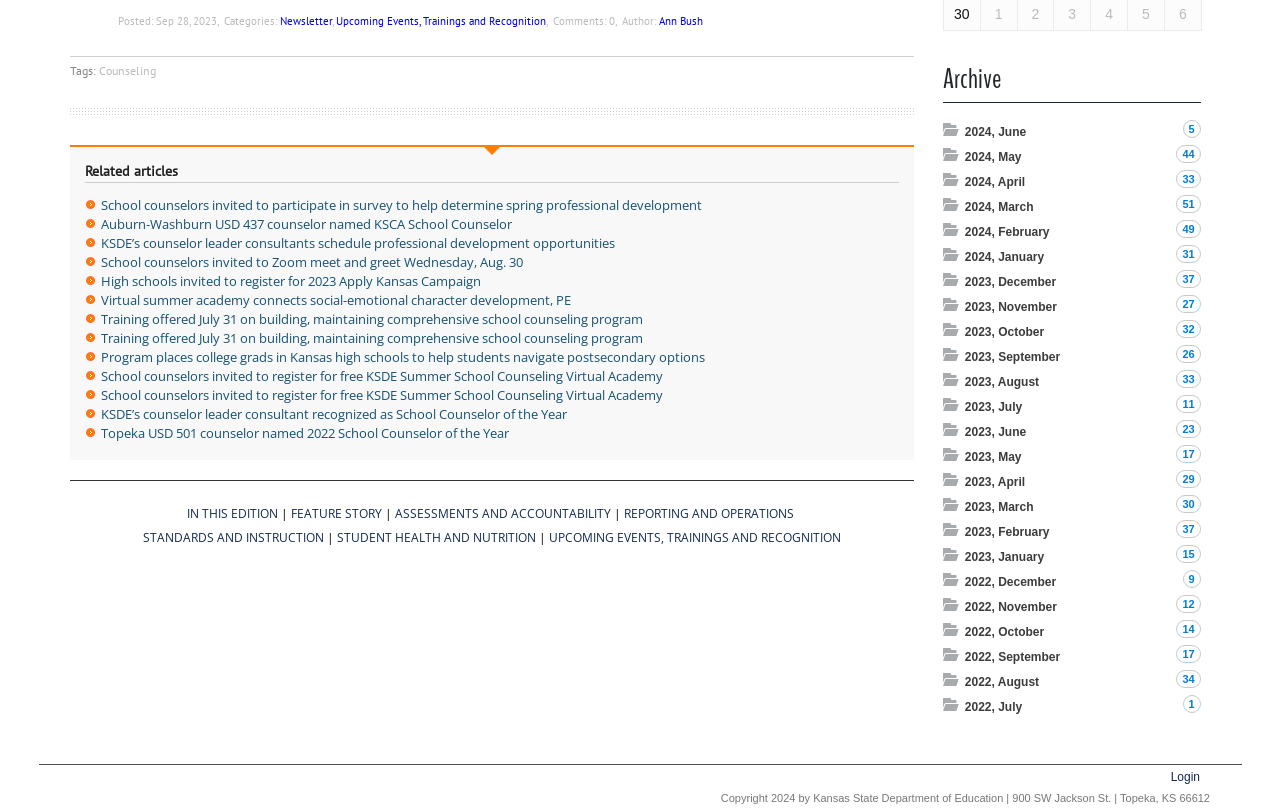Specify the bounding box coordinates of the element's area that should be clicked to execute the given instruction: "Check the comments". The coordinates should be four float numbers between 0 and 1, i.e., [left, top, right, bottom].

[0.432, 0.017, 0.476, 0.034]